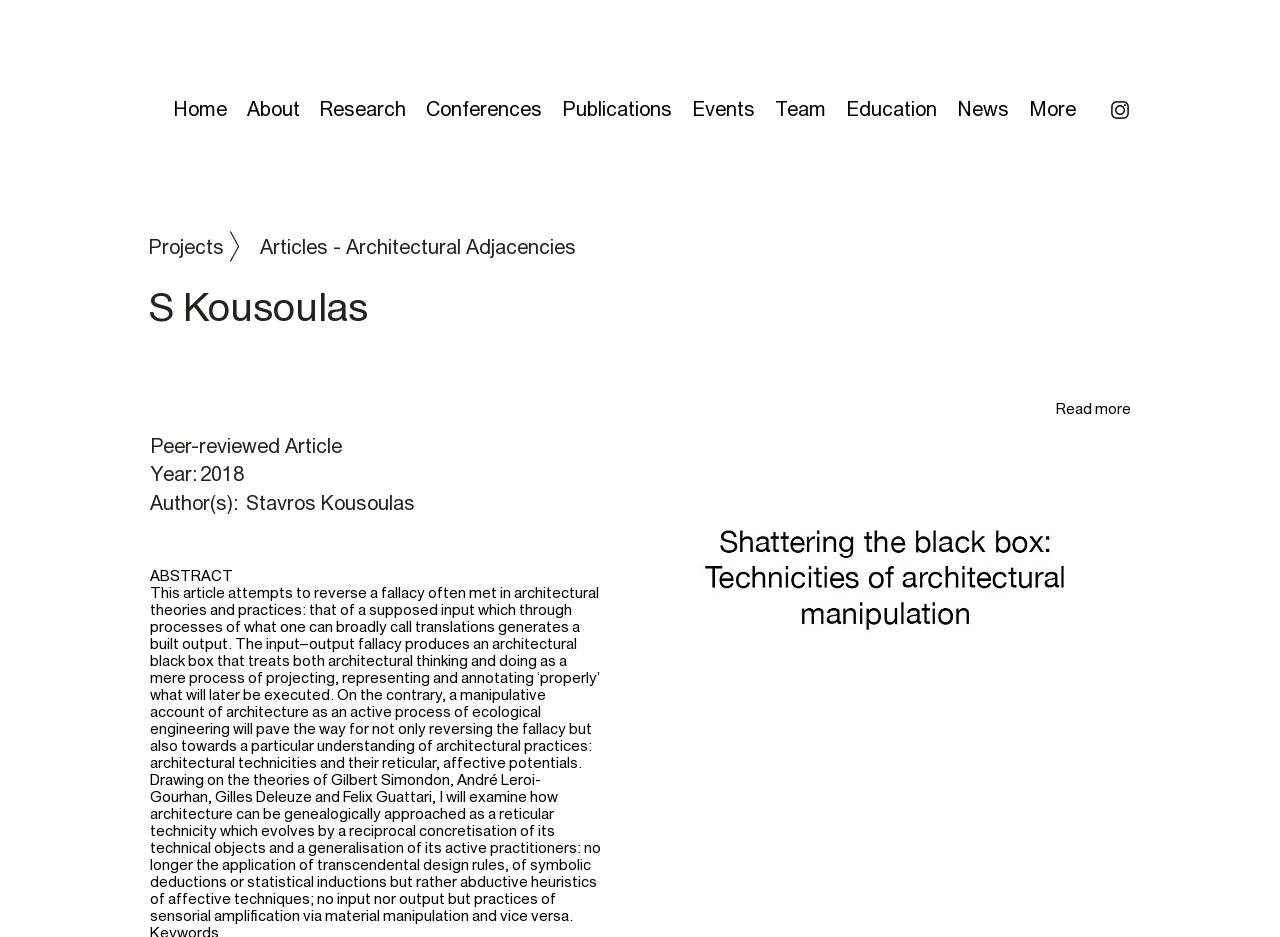Predict the bounding box of the UI element based on this description: "Events".

[0.533, 0.101, 0.598, 0.122]